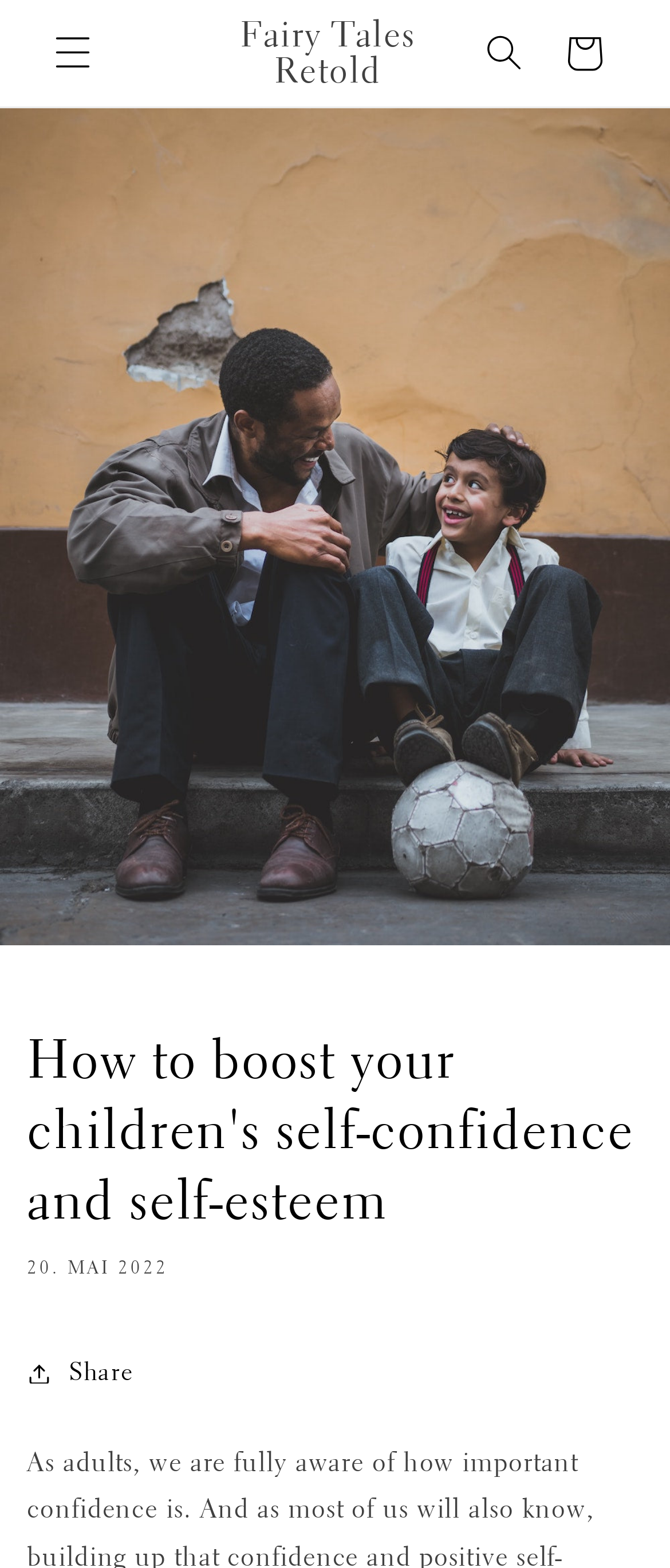What is the name of the website? Based on the screenshot, please respond with a single word or phrase.

Fairy Tales Retold